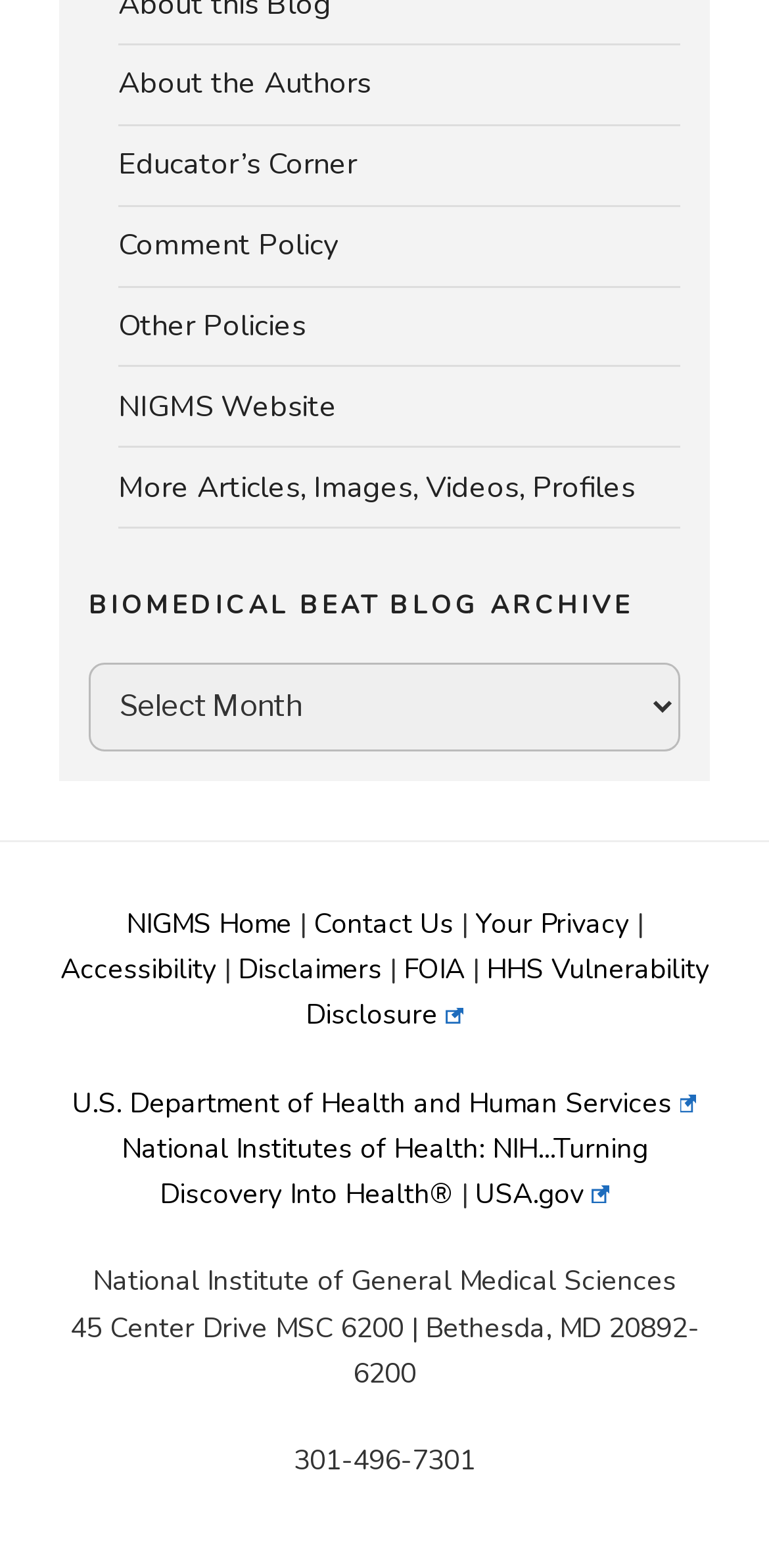Pinpoint the bounding box coordinates of the element to be clicked to execute the instruction: "Visit the NIGMS Home page".

[0.164, 0.577, 0.379, 0.601]